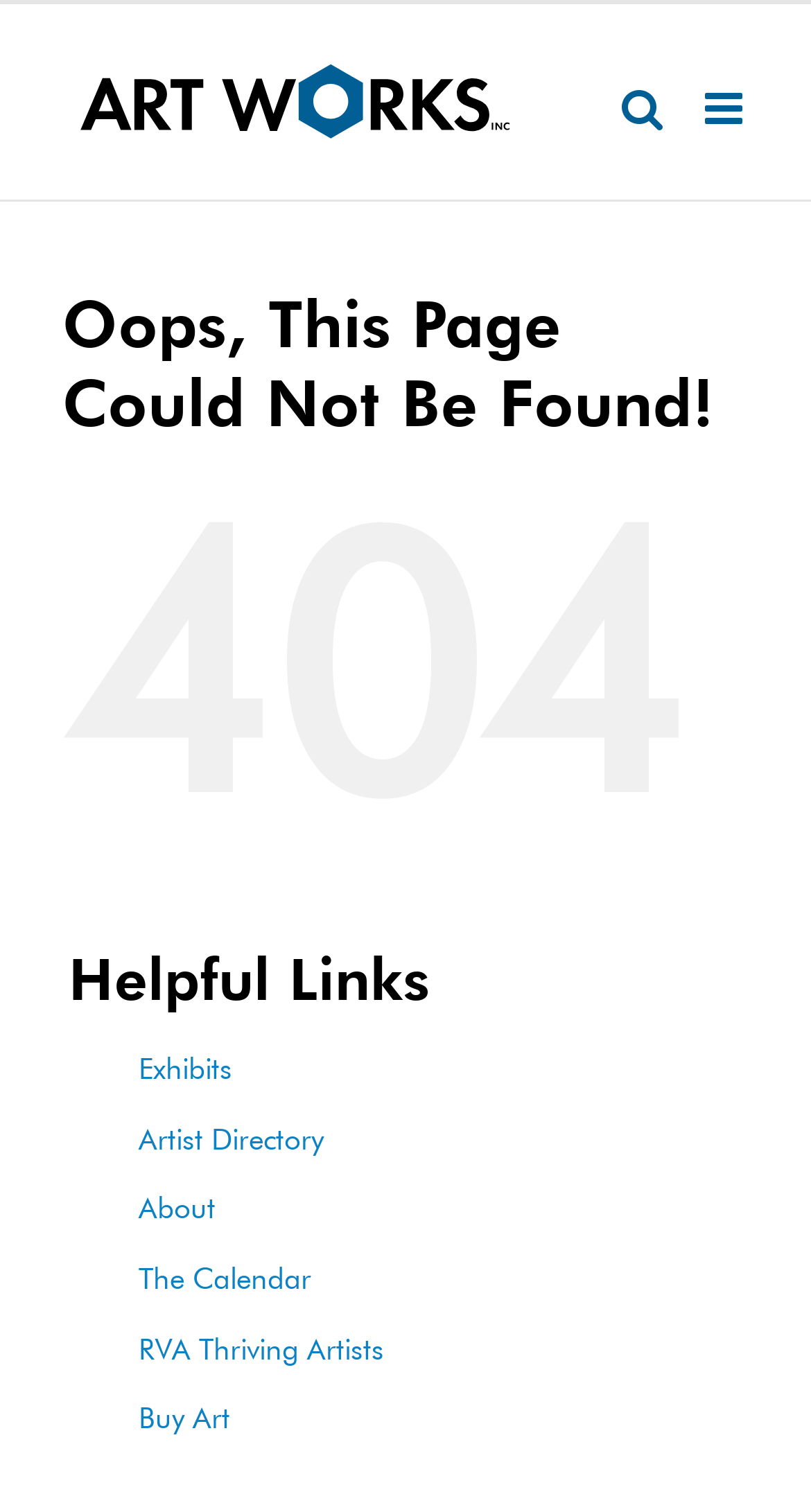Provide the bounding box coordinates for the area that should be clicked to complete the instruction: "Go to Exhibits".

[0.171, 0.696, 0.286, 0.718]